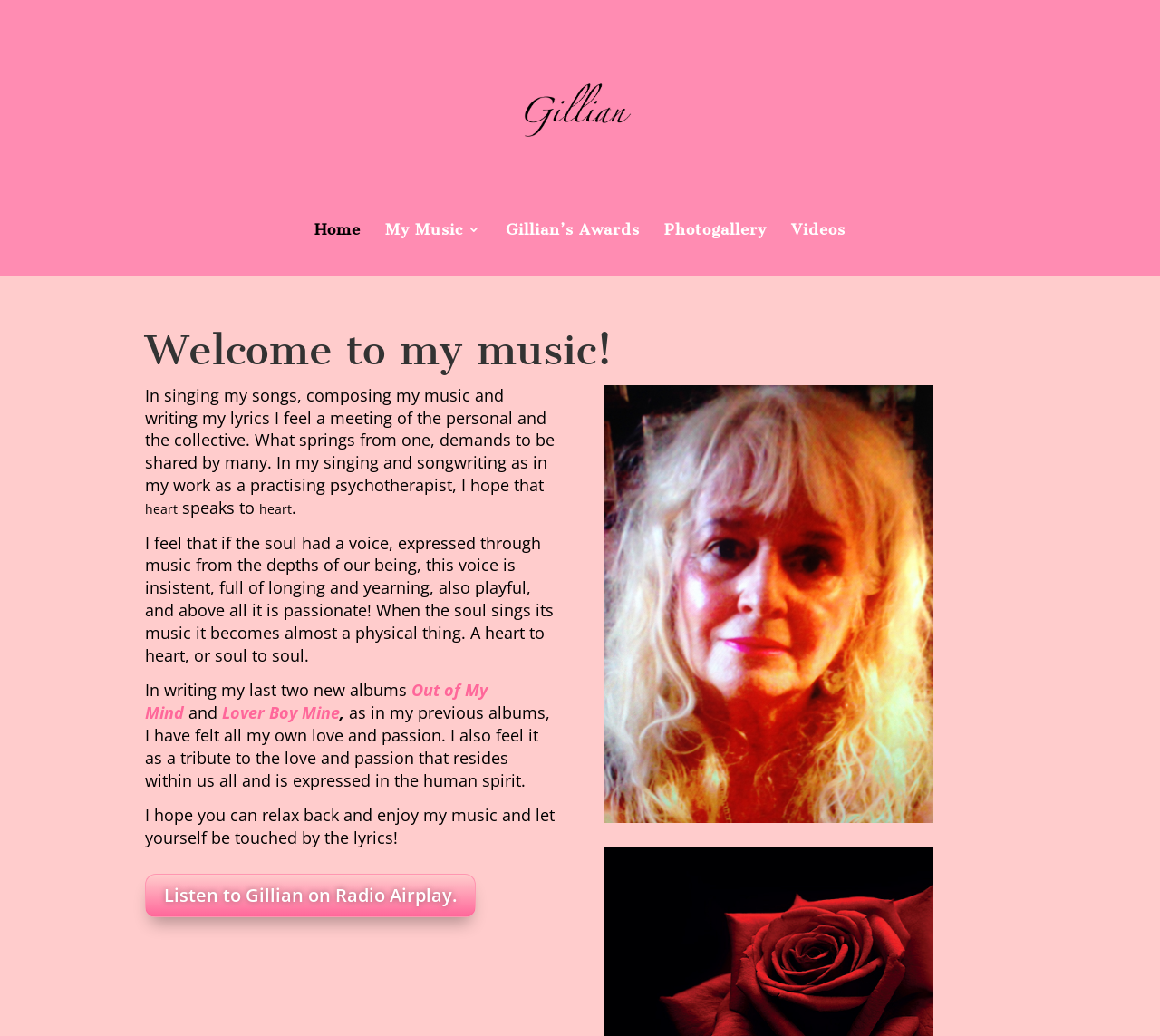Use the details in the image to answer the question thoroughly: 
What is the theme of Gillian's music?

The theme of Gillian's music can be inferred from the text 'In my singing and songwriting as in my work as a practising psychotherapist, I hope that heart speaks to...' and 'When the soul sings its music it becomes almost a physical thing. A heart to heart, or soul to soul.' which suggests that her music is passionate and alternative.